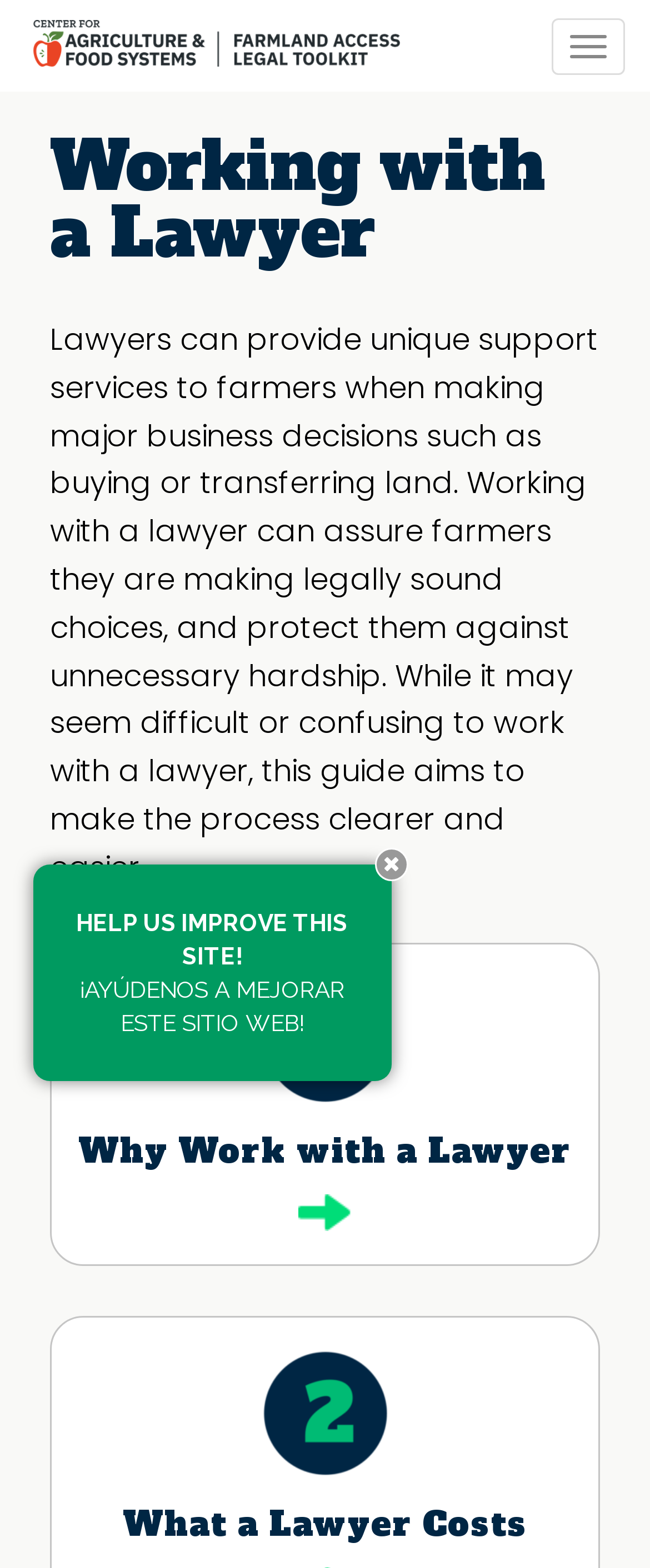From the element description: "Toggle navigation", extract the bounding box coordinates of the UI element. The coordinates should be expressed as four float numbers between 0 and 1, in the order [left, top, right, bottom].

[0.849, 0.012, 0.962, 0.048]